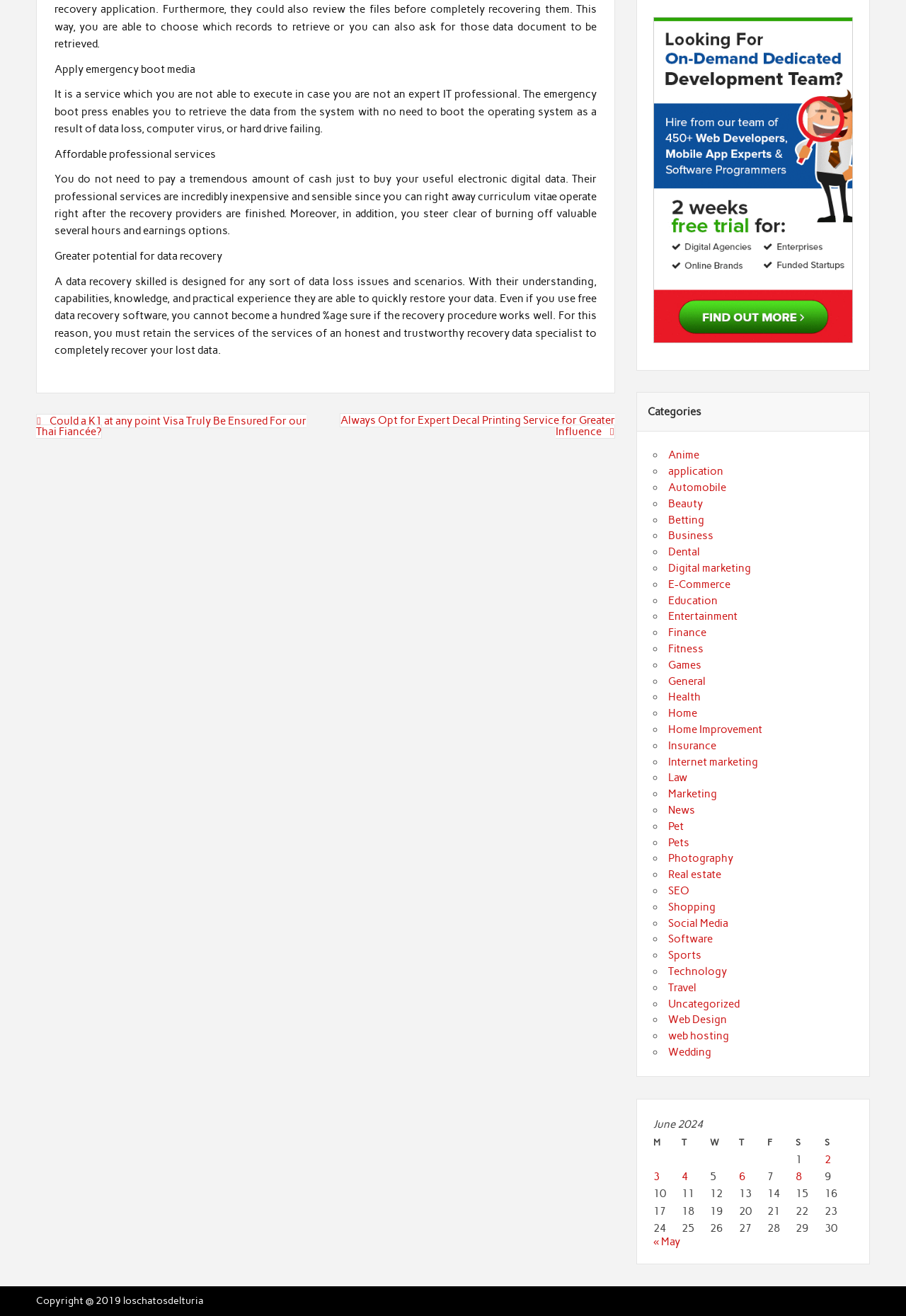Find the bounding box coordinates for the UI element that matches this description: "Web Design".

[0.738, 0.77, 0.802, 0.78]